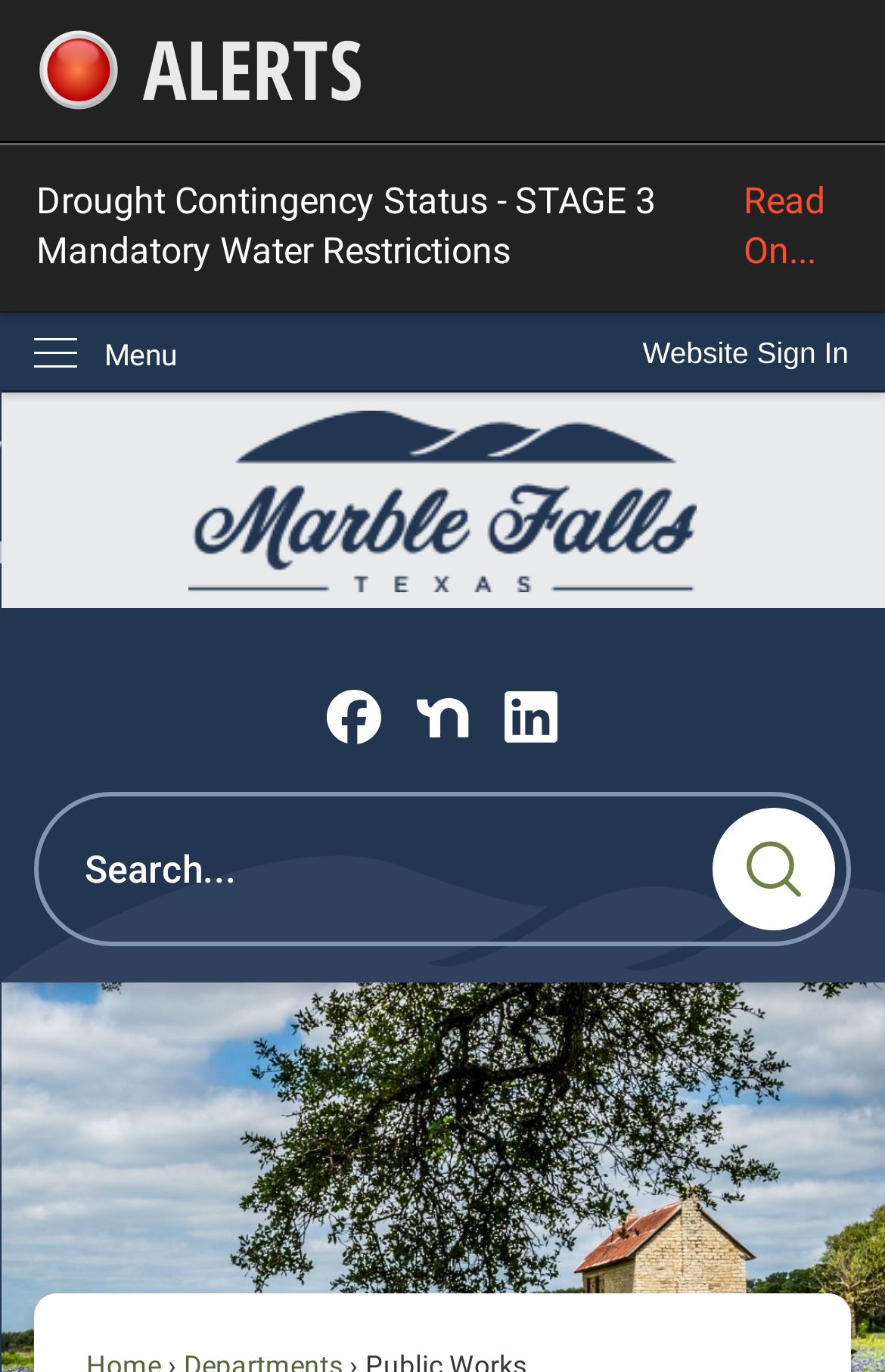Locate the bounding box coordinates of the item that should be clicked to fulfill the instruction: "View emergency alerts".

[0.0, 0.0, 1.0, 0.104]